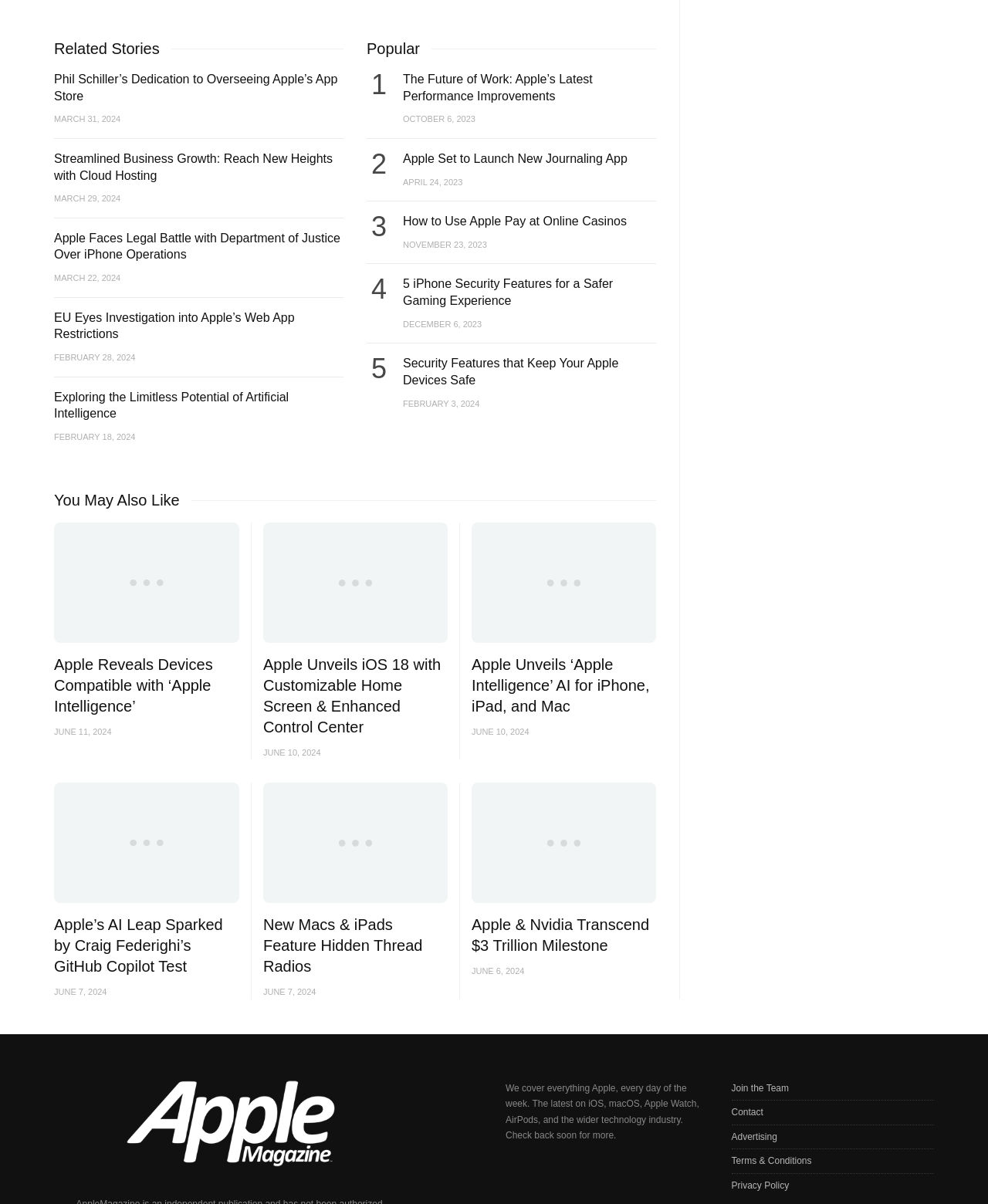How many articles are under the 'Related Stories' section?
Respond to the question with a well-detailed and thorough answer.

I counted the number of article elements under the 'Related Stories' heading element, which has a bounding box coordinate of [0.055, 0.032, 0.348, 0.049]. There are 4 article elements.